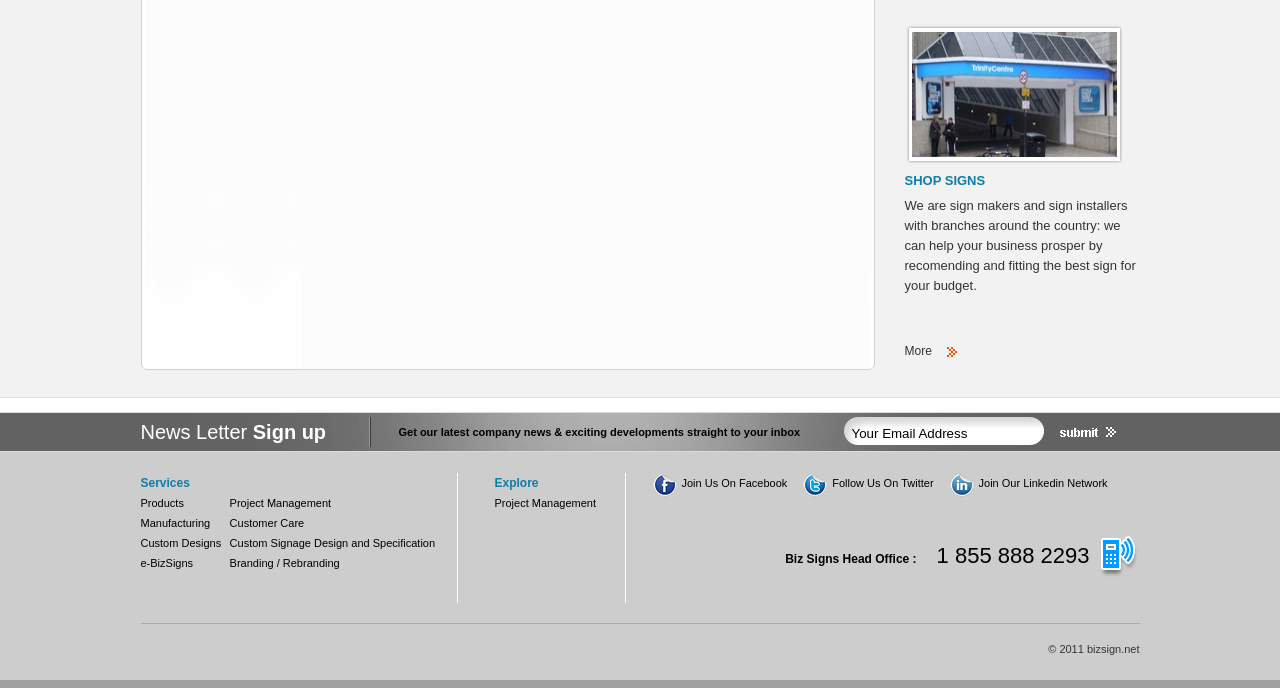Refer to the image and offer a detailed explanation in response to the question: What is the copyright year?

The copyright year is listed at the bottom of the webpage as '© 2011 bizsign.net'.